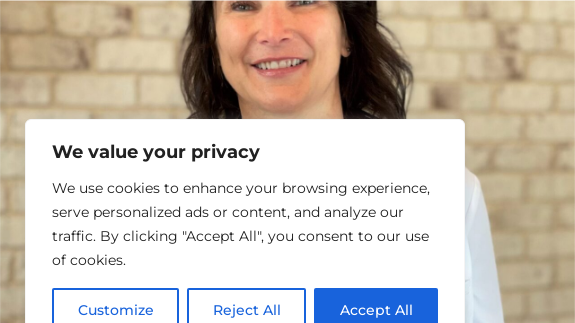Answer the following inquiry with a single word or phrase:
What is the purpose of the notification box?

To address privacy and cookie preferences